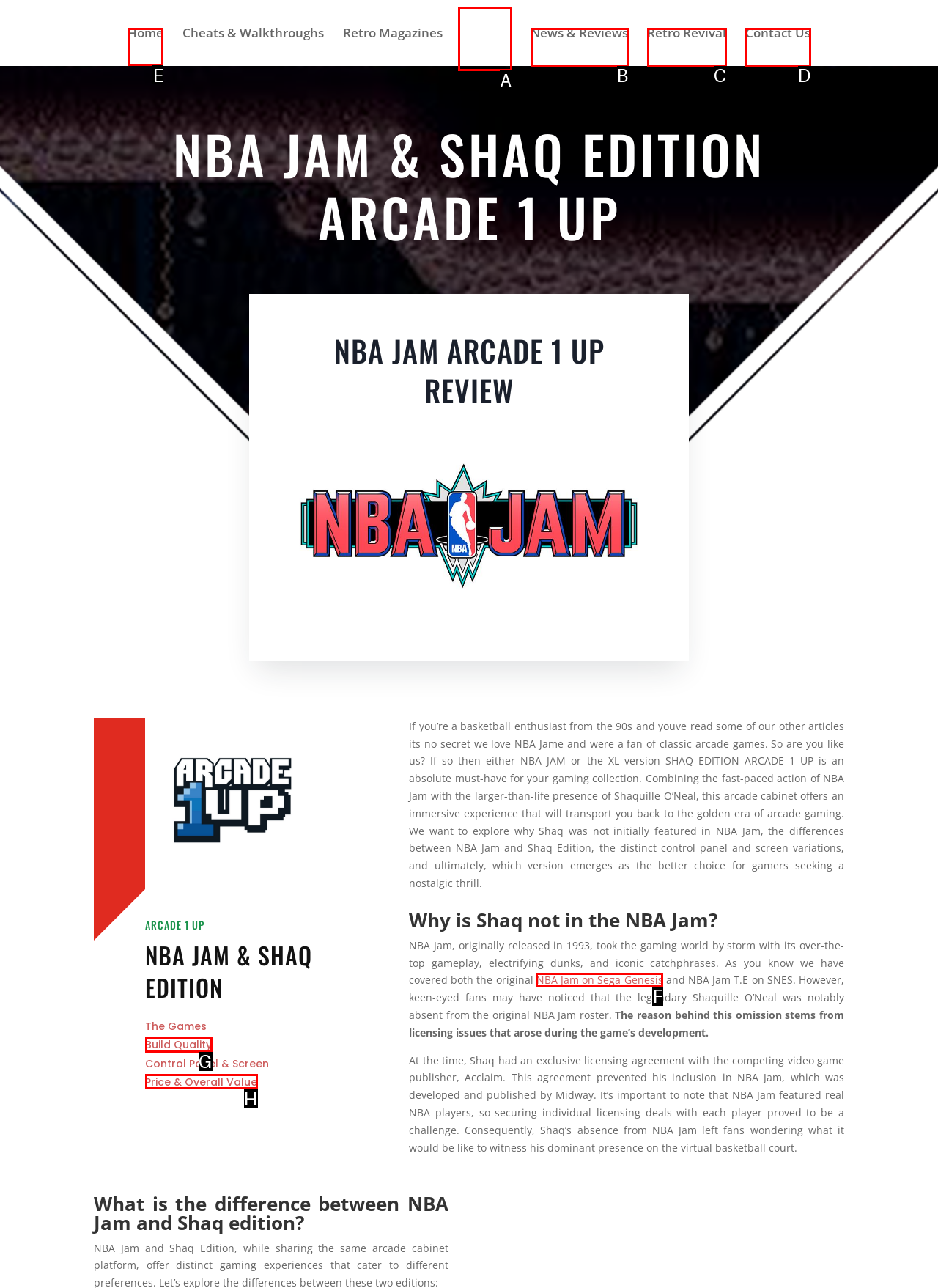Determine which HTML element to click for this task: Click on Home Provide the letter of the selected choice.

E